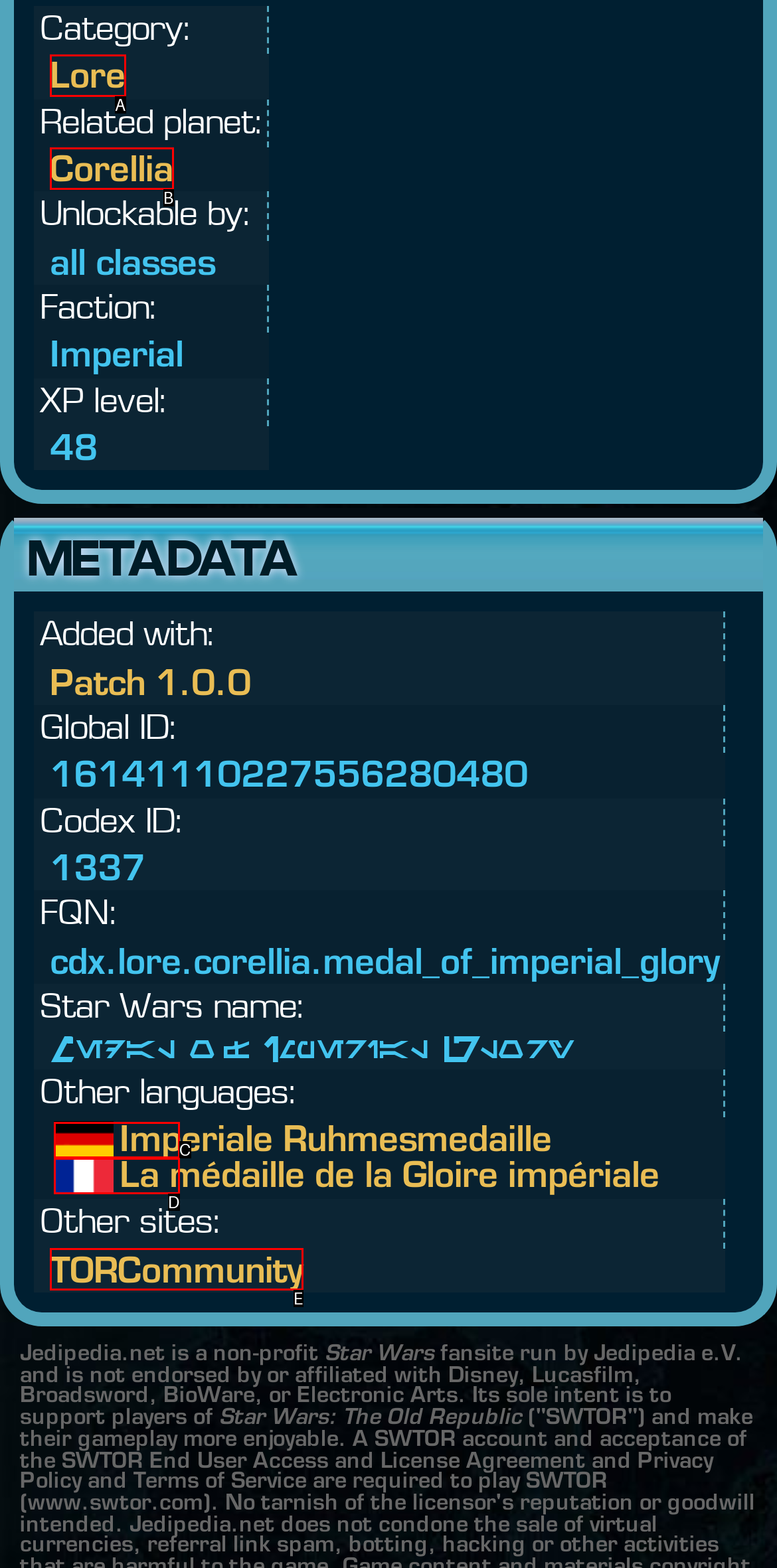Match the HTML element to the description: TORCommunity. Answer with the letter of the correct option from the provided choices.

E